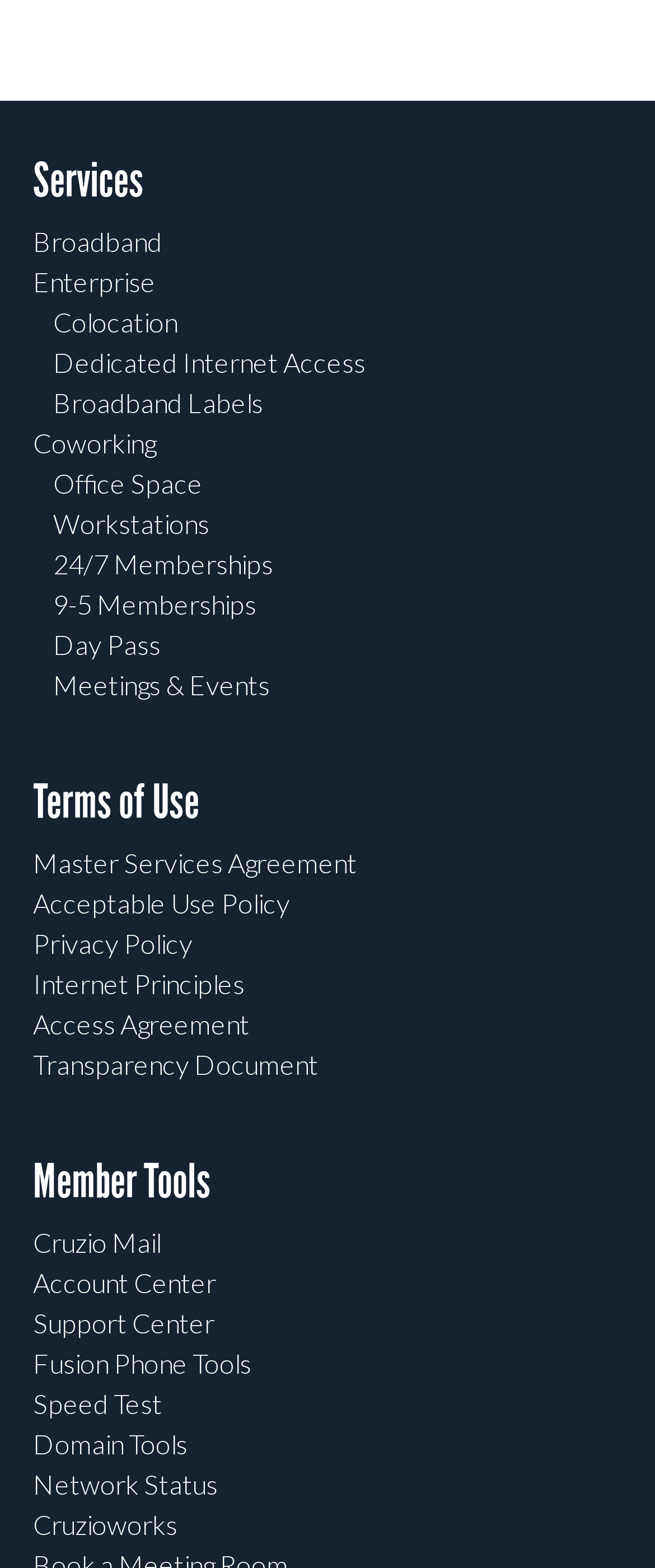Determine the bounding box coordinates of the element that should be clicked to execute the following command: "View HCL Off Campus Drive 2023-2024 details".

None